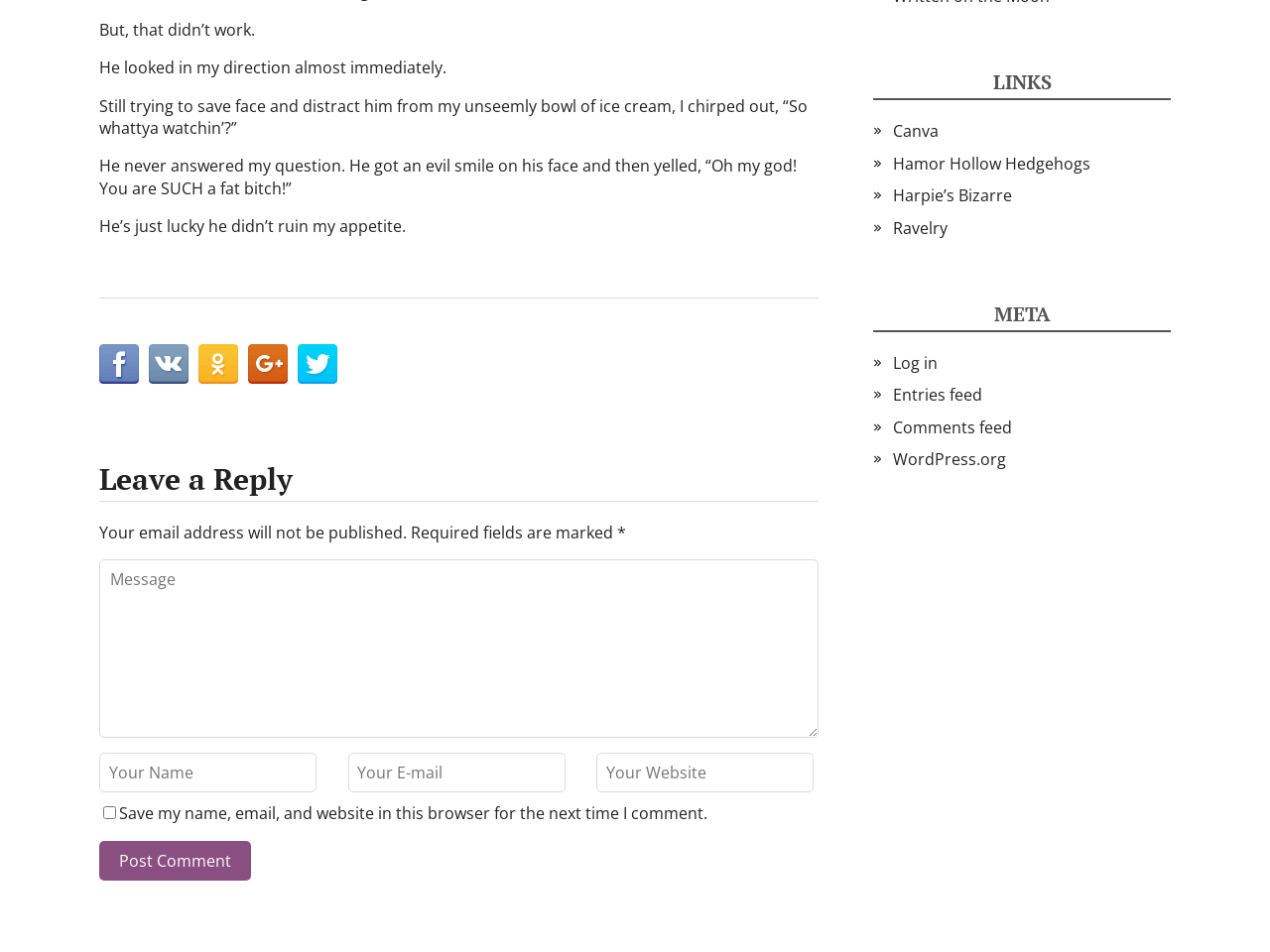Please determine the bounding box coordinates for the UI element described as: "Football Maths Games Penalty Shootout".

None